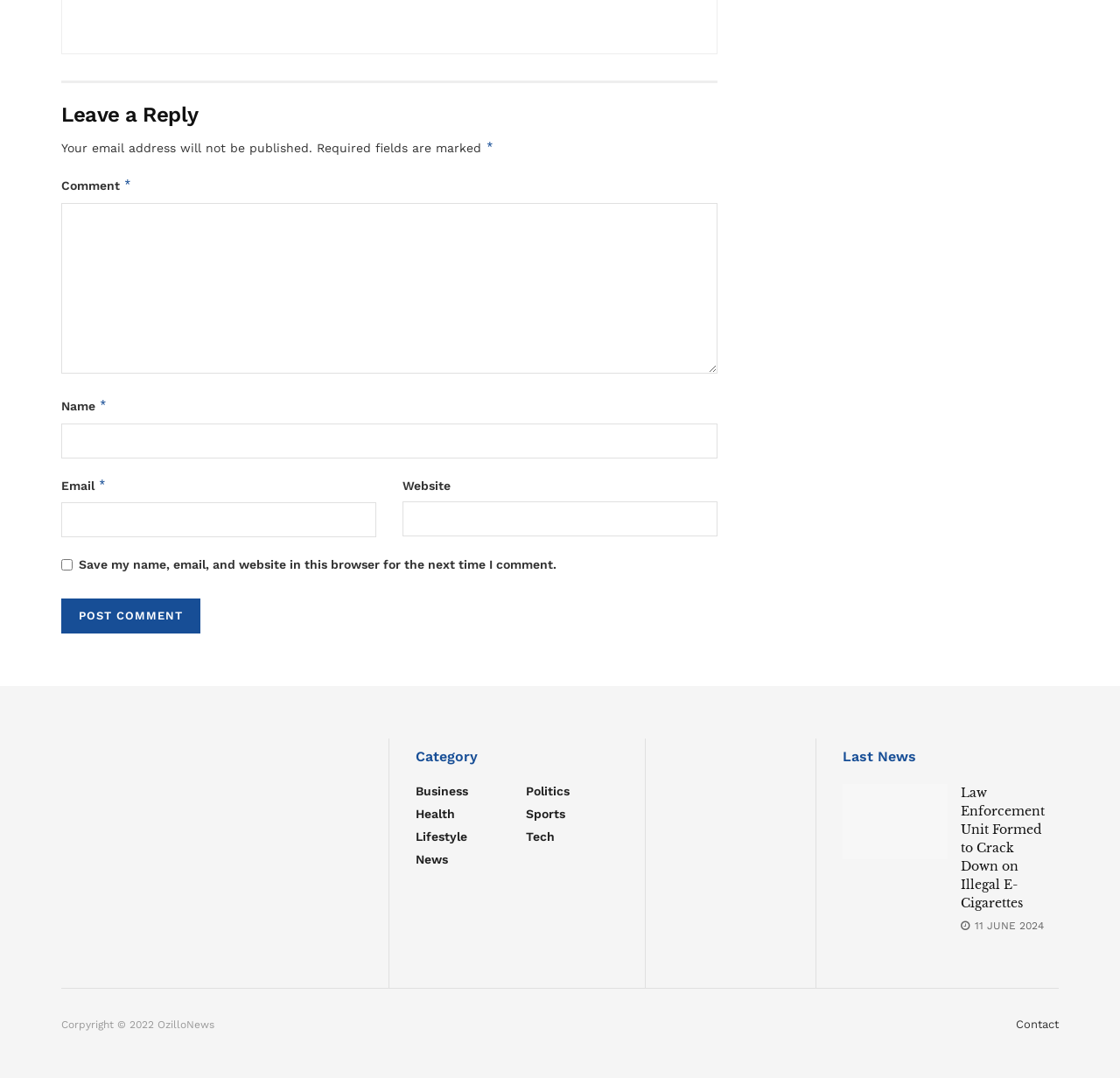Find the bounding box of the UI element described as: "parent_node: Email * aria-describedby="email-notes" name="email"". The bounding box coordinates should be given as four float values between 0 and 1, i.e., [left, top, right, bottom].

[0.055, 0.463, 0.336, 0.495]